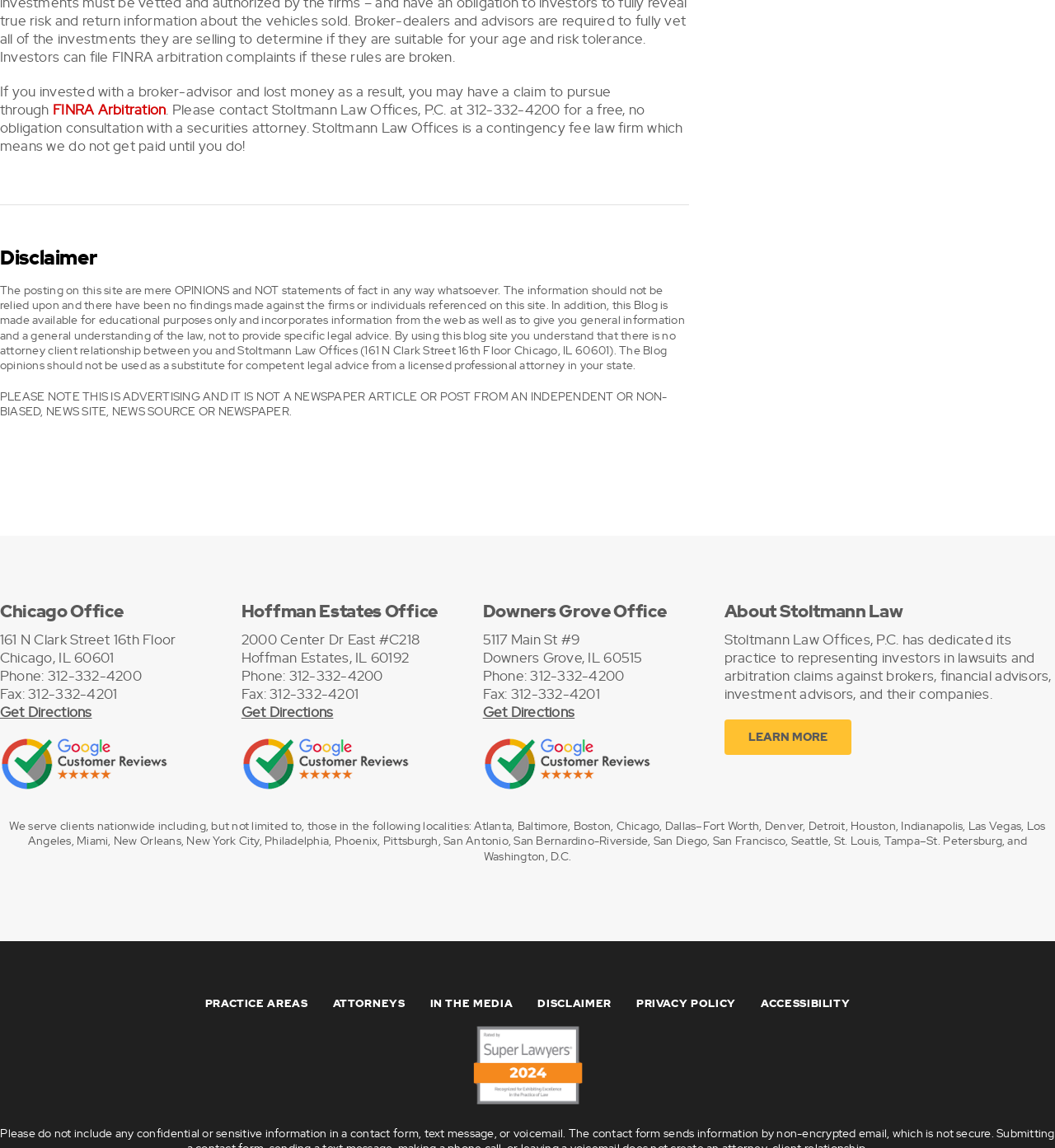Refer to the image and answer the question with as much detail as possible: What is the address of the Hoffman Estates office?

I found the address by looking at the static text elements under the 'Hoffman Estates Office' heading, which provides the address as '2000 Center Dr East #C218'.